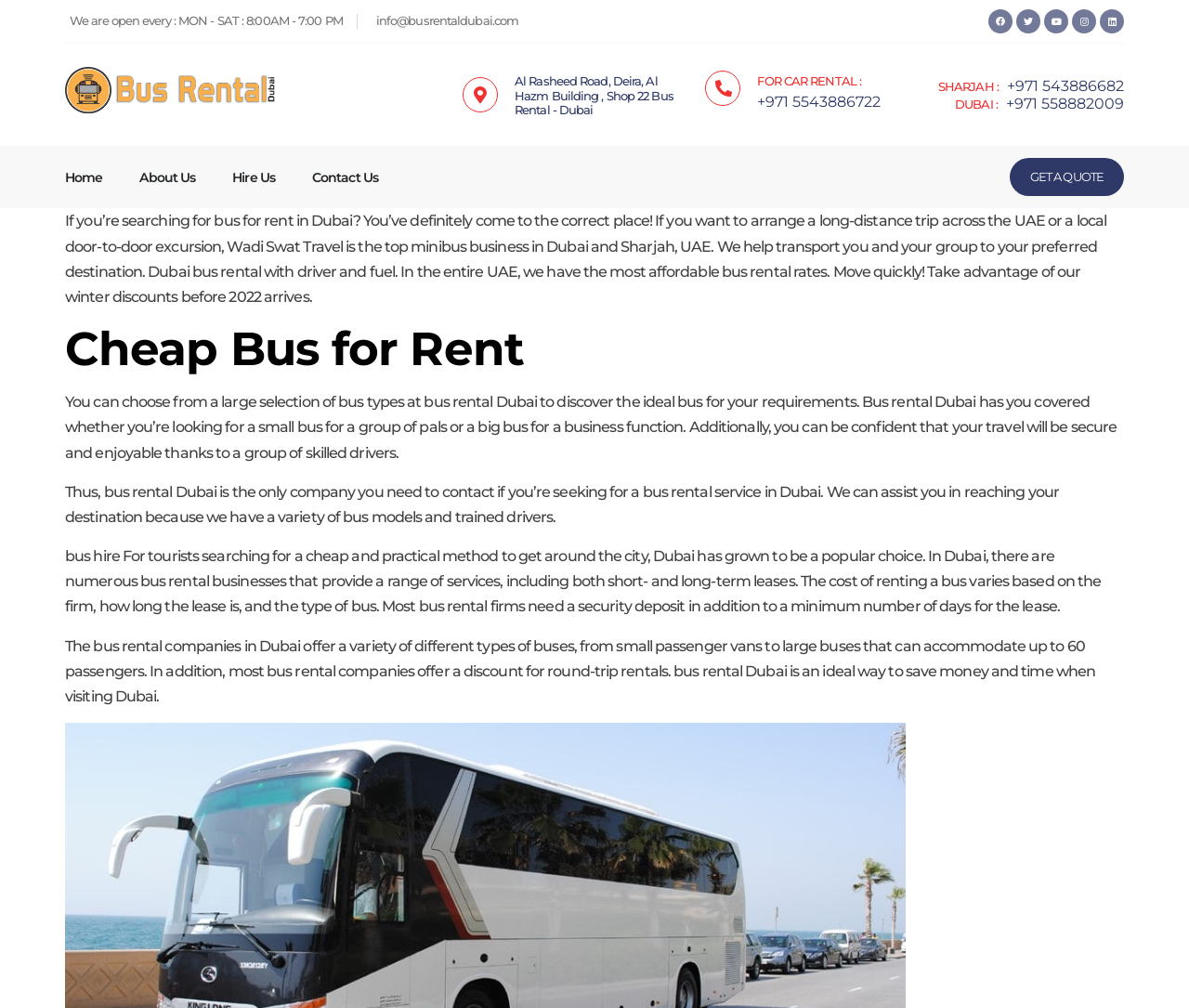Please locate the bounding box coordinates of the region I need to click to follow this instruction: "Email us".

[0.312, 0.014, 0.436, 0.028]